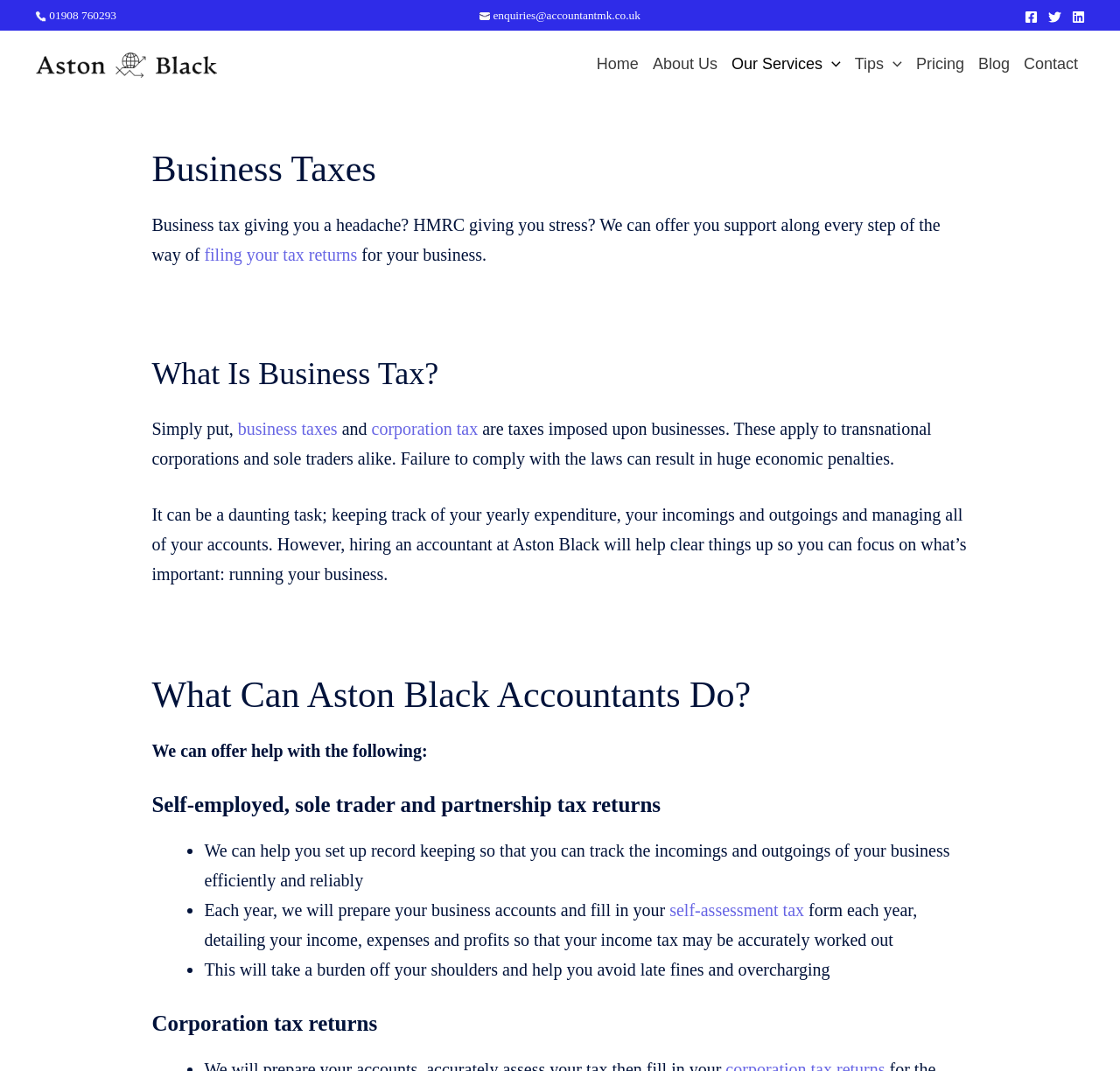Please identify the bounding box coordinates of the element on the webpage that should be clicked to follow this instruction: "Send an email to enquiries". The bounding box coordinates should be given as four float numbers between 0 and 1, formatted as [left, top, right, bottom].

[0.428, 0.007, 0.572, 0.02]